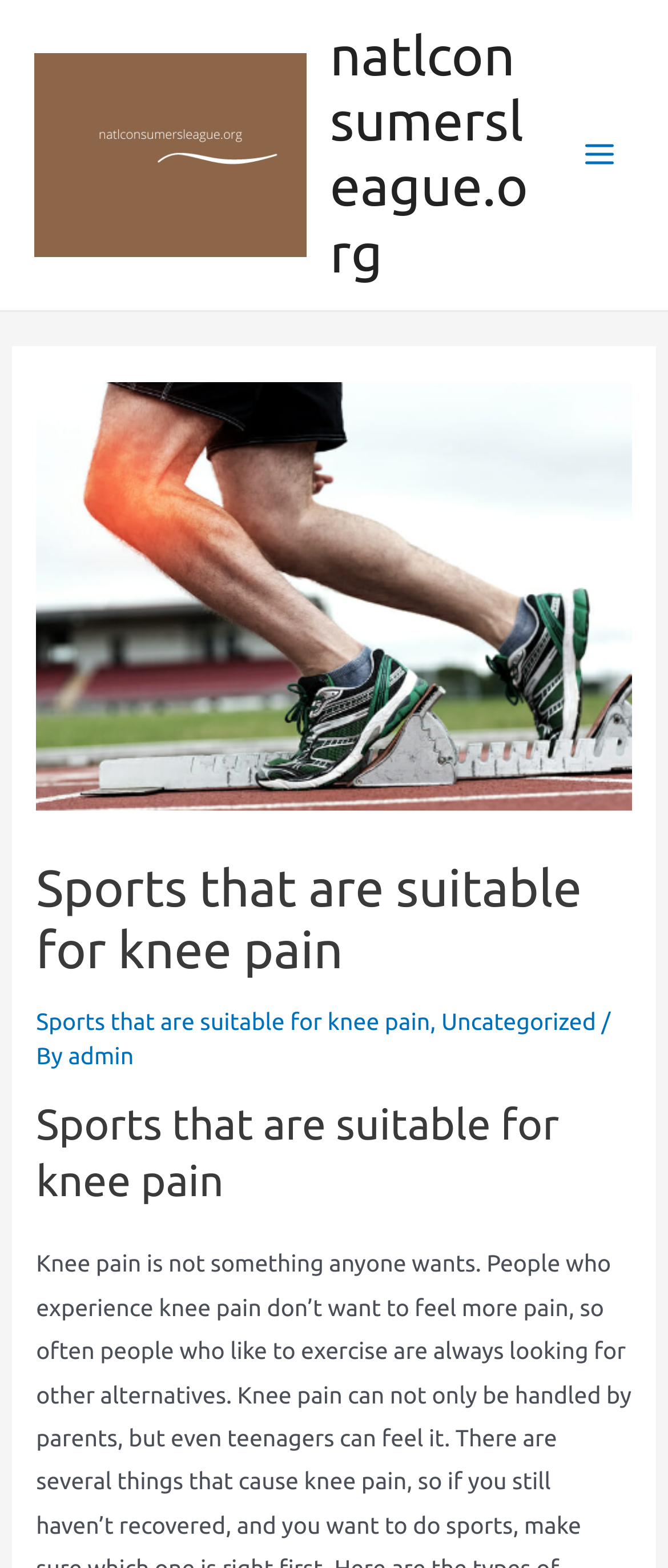Determine the webpage's heading and output its text content.

Sports that are suitable for knee pain